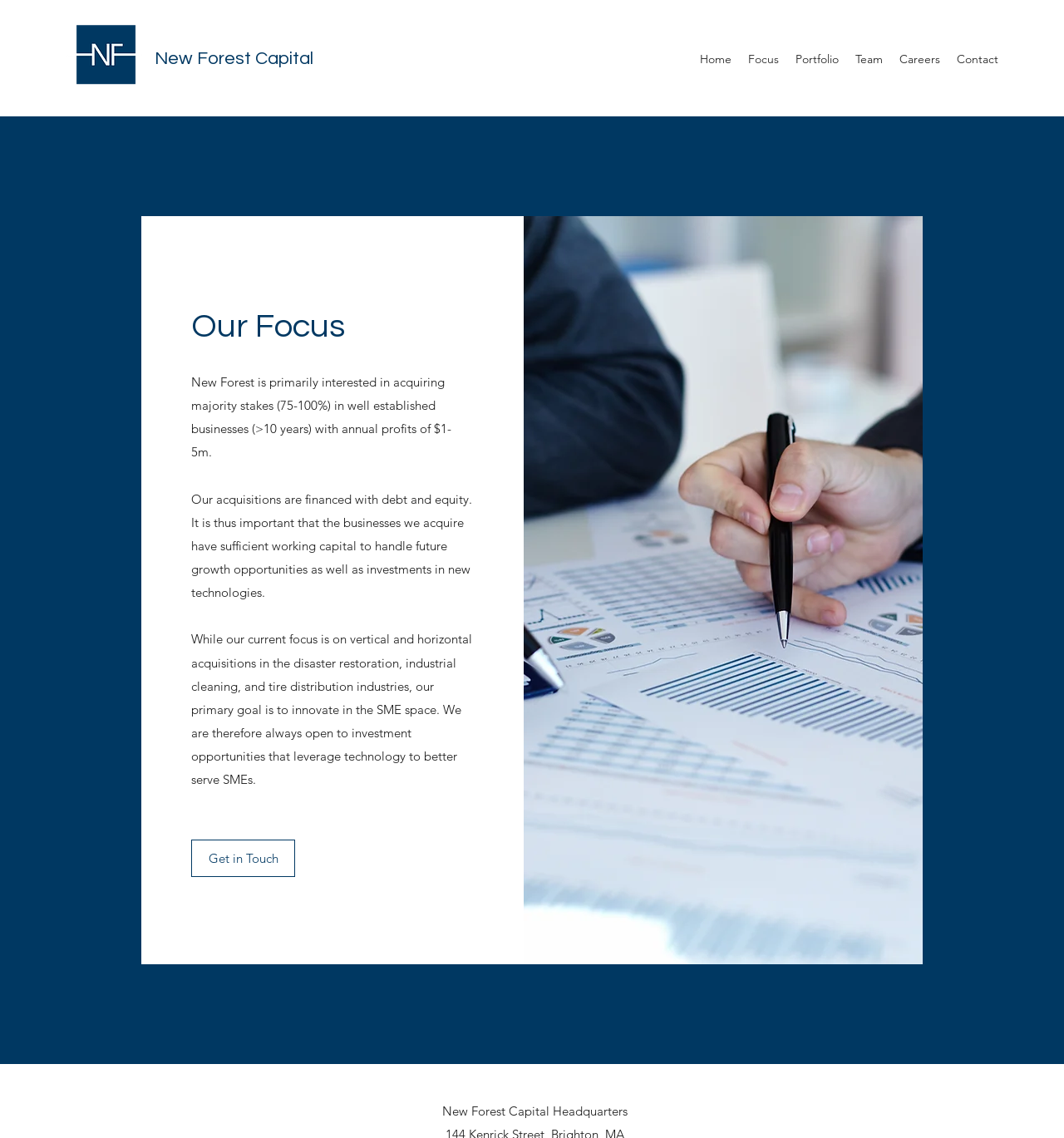Locate the bounding box coordinates of the clickable region to complete the following instruction: "Click the NFLogoNew1.png link."

[0.062, 0.022, 0.134, 0.08]